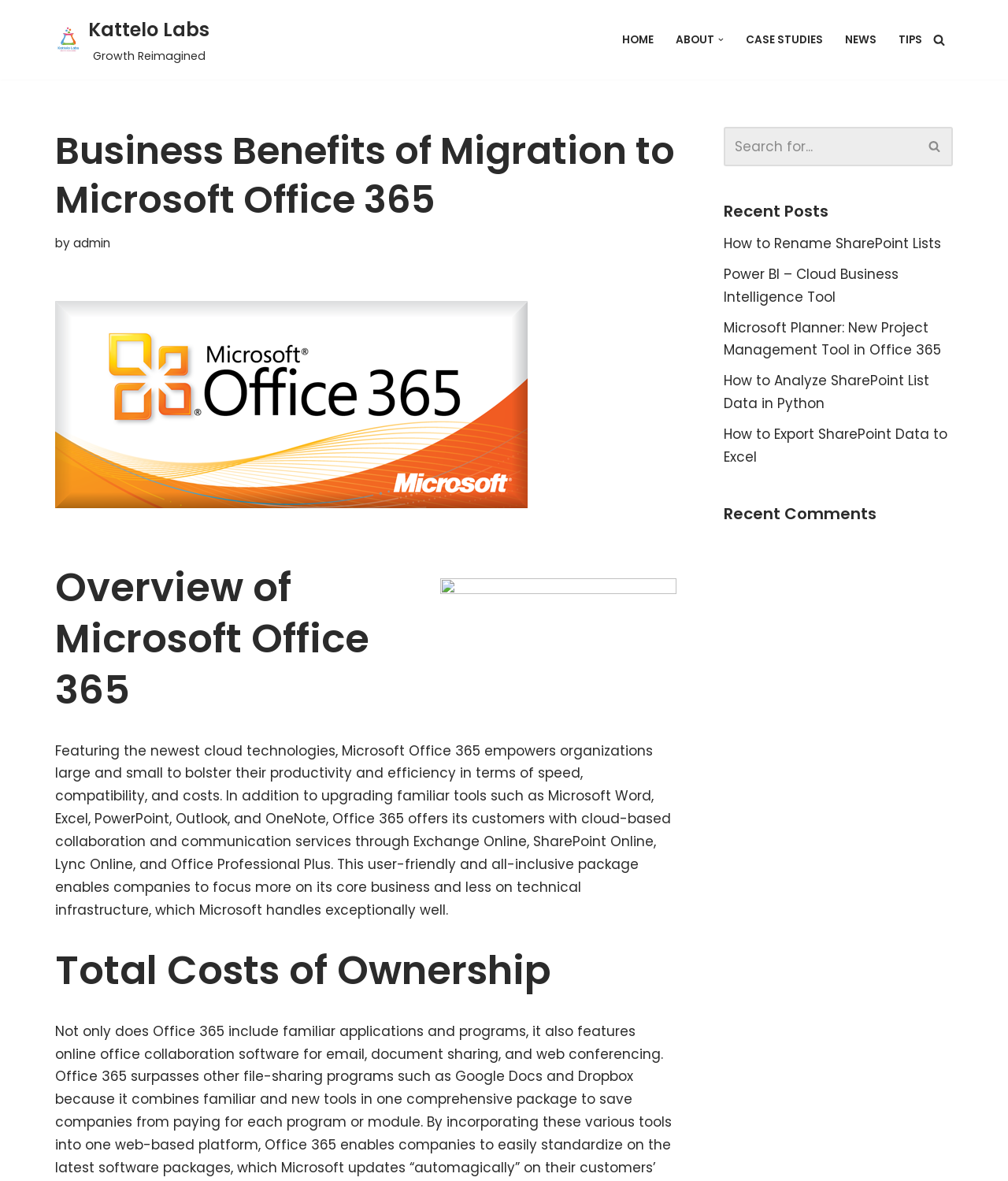Locate the bounding box coordinates of the element that needs to be clicked to carry out the instruction: "Open the 'CASE STUDIES' page". The coordinates should be given as four float numbers ranging from 0 to 1, i.e., [left, top, right, bottom].

[0.74, 0.025, 0.816, 0.042]